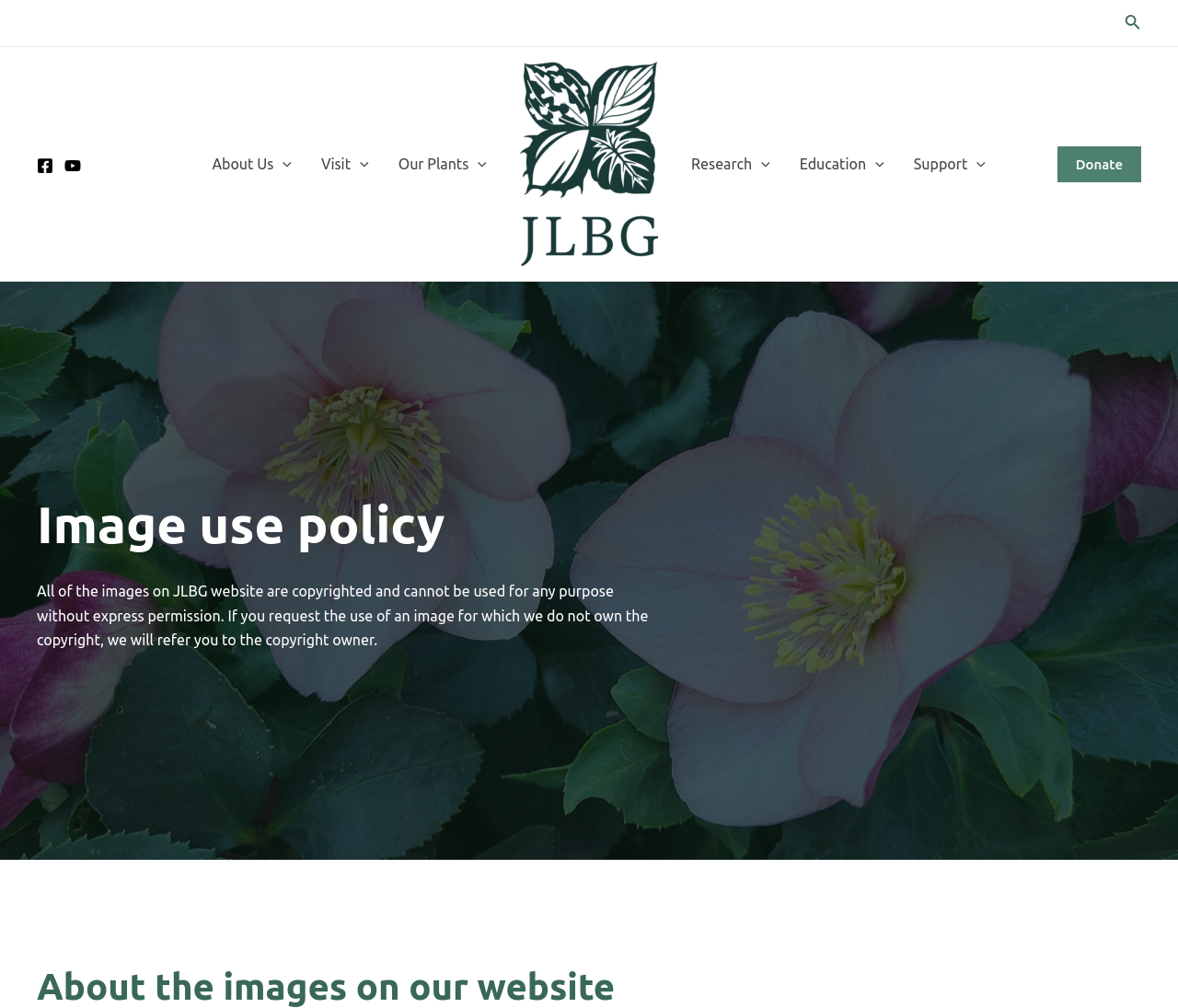From the details in the image, provide a thorough response to the question: What are the main sections of the website?

The main sections of the website are About, Visit, Plants, Research, Education, and Support, which are represented by the menu toggles 'About Us Menu Toggle', 'Visit Menu Toggle', 'Our Plants Menu Toggle', 'Research Menu Toggle', 'Education Menu Toggle', and 'Support Menu Toggle'.